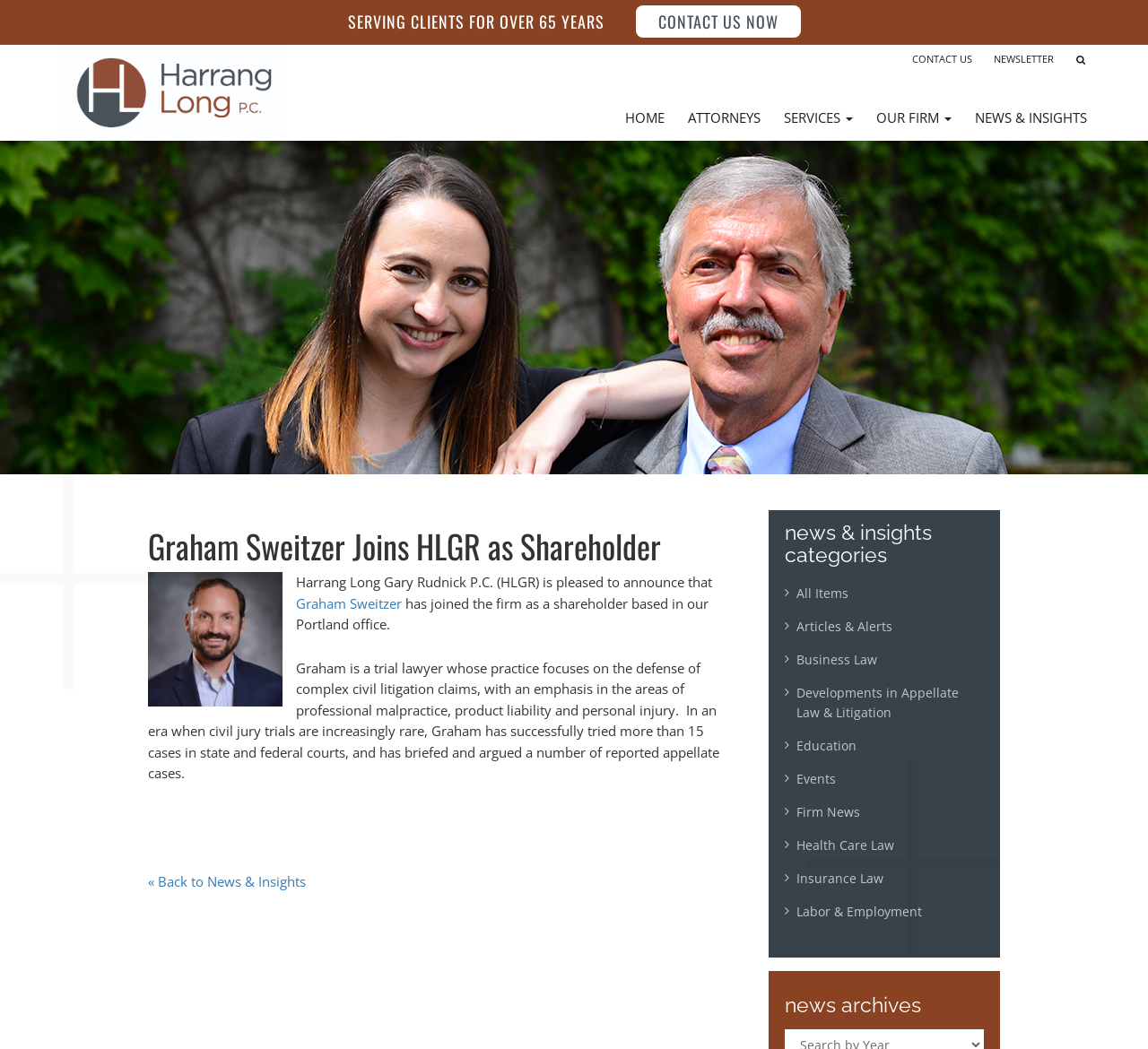Please identify the bounding box coordinates of the clickable area that will fulfill the following instruction: "Provide FEEDBACK". The coordinates should be in the format of four float numbers between 0 and 1, i.e., [left, top, right, bottom].

None